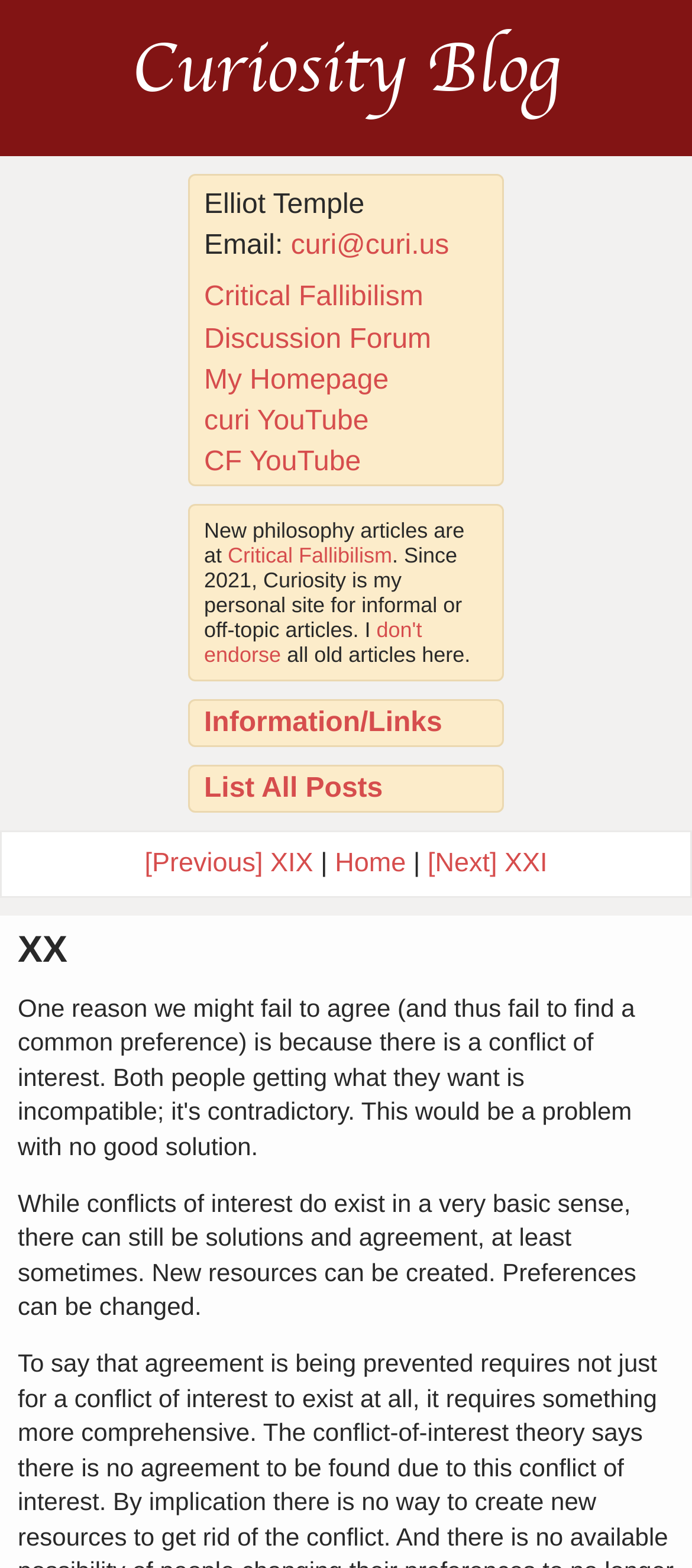Please find and report the bounding box coordinates of the element to click in order to perform the following action: "go to My Homepage". The coordinates should be expressed as four float numbers between 0 and 1, in the format [left, top, right, bottom].

[0.295, 0.233, 0.562, 0.252]